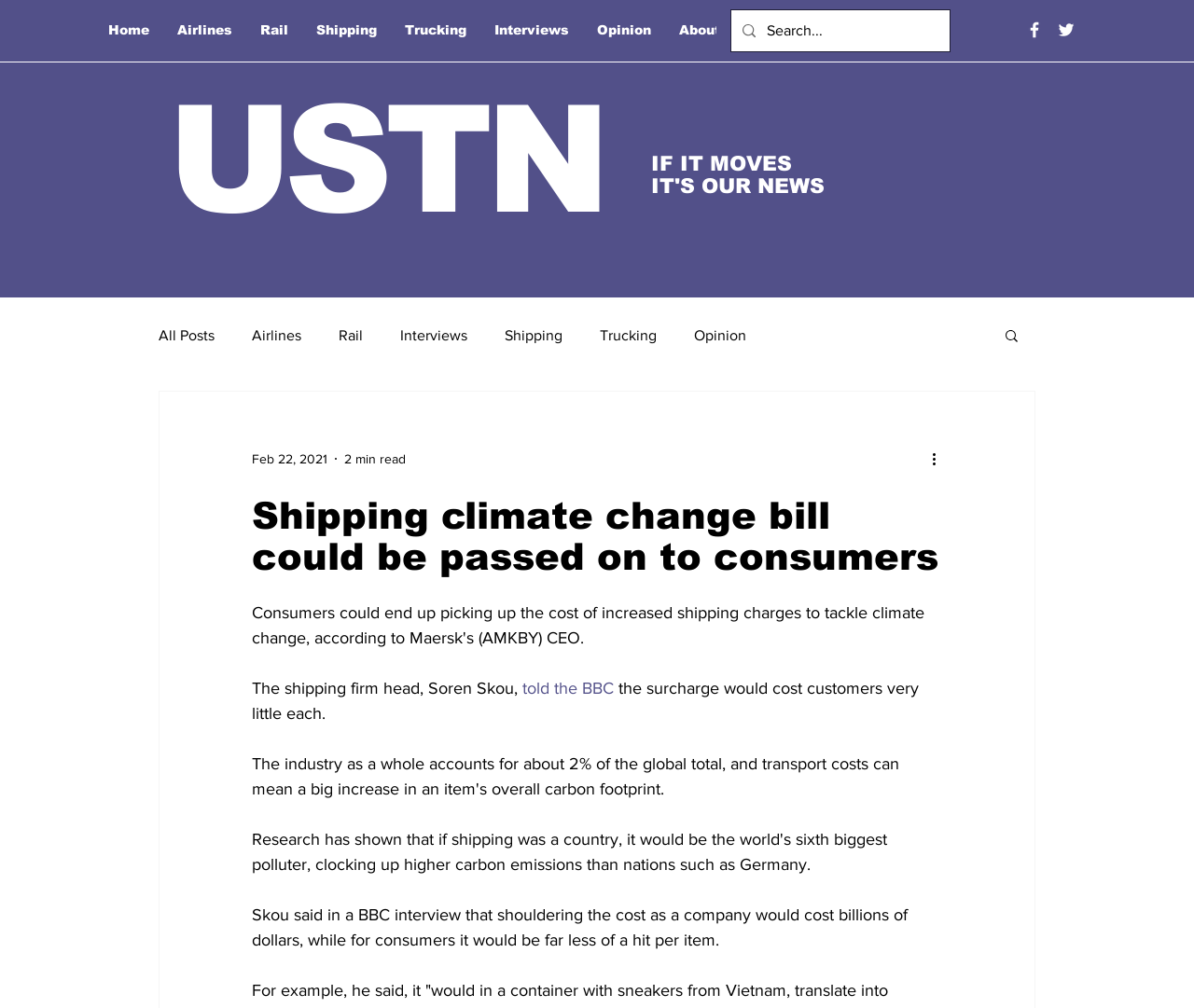Locate the bounding box coordinates for the element described below: "All Posts". The coordinates must be four float values between 0 and 1, formatted as [left, top, right, bottom].

[0.133, 0.324, 0.18, 0.34]